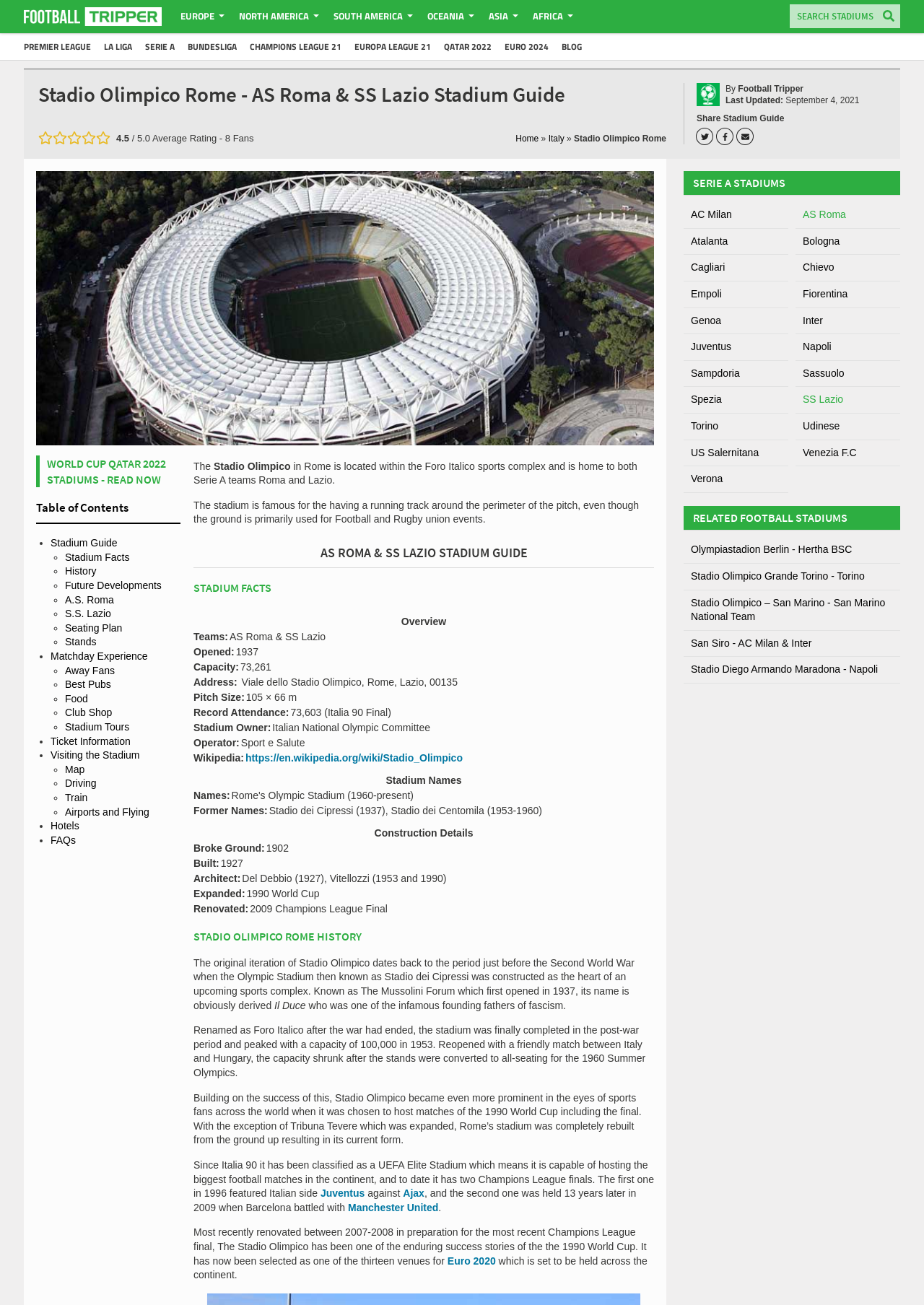Generate a comprehensive description of the webpage content.

The webpage is about Stadio Olimpico Rome, a stadium in Italy that is home to AS Roma and SS Lazio. At the top left corner, there is a Football Tripper logo, and next to it, there are several links to different continents, including Europe, North America, South America, Oceania, Asia, and Africa. Below these links, there is a search bar and a "Search Stadiums" button.

On the top right corner, there are several links to different football leagues and tournaments, including Premier League, La Liga, Serie A, Bundesliga, Champions League 21, Europa League 21, Qatar 2022, and Euro 2024. Next to these links, there is a "Blog" link.

Below the top section, there is a heading that reads "Stadio Olimpico Rome - AS Roma & SS Lazio Stadium Guide". Next to the heading, there is a rating of 4.5 out of 5.0, based on 8 fan reviews. Below the rating, there are links to "Home", "Italy", and "Stadio Olimpico Rome".

On the right side of the page, there is a section that displays the stadium's name, "Stadio Olimpico Rome", and a "Share Stadium Guide" button. Below the button, there are links to share the guide on Twitter, Facebook, and Email.

The main content of the page is divided into several sections, including a table of contents, stadium guide, stadium facts, history, future developments, A.S. Roma, S.S. Lazio, seating plan, stands, matchday experience, away fans, best pubs, food, club shop, stadium tours, ticket information, and visiting the stadium. Each section has a list of links to more detailed information.

There is also an image of the stadium's aerial view on the left side of the page, and a link to "WORLD CUP QATAR 2022 STADIUMS - READ NOW" below the image.